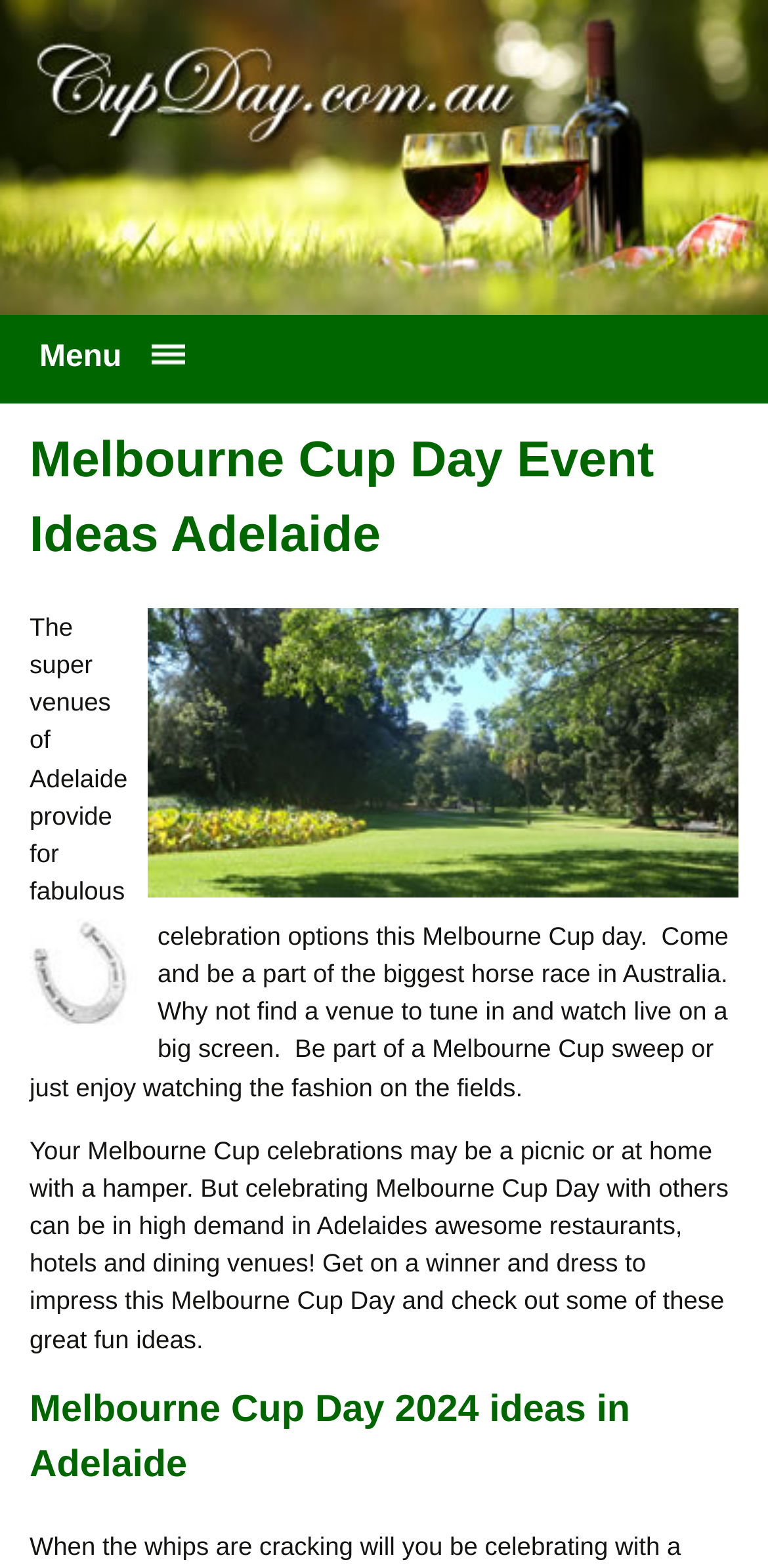Please determine the main heading text of this webpage.

Melbourne Cup Day Event Ideas Adelaide